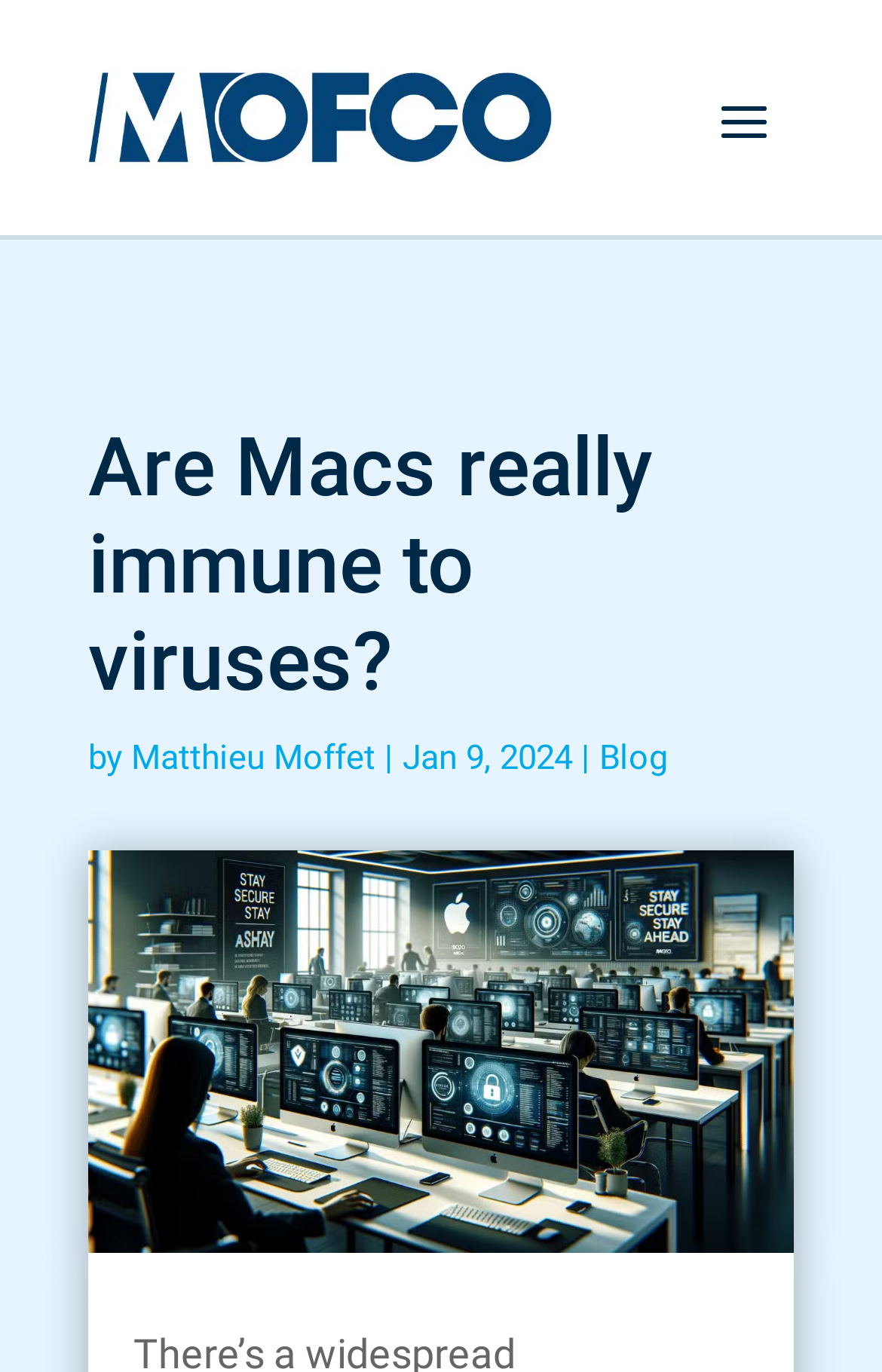Please identify the webpage's heading and generate its text content.

Are Macs really immune to viruses?